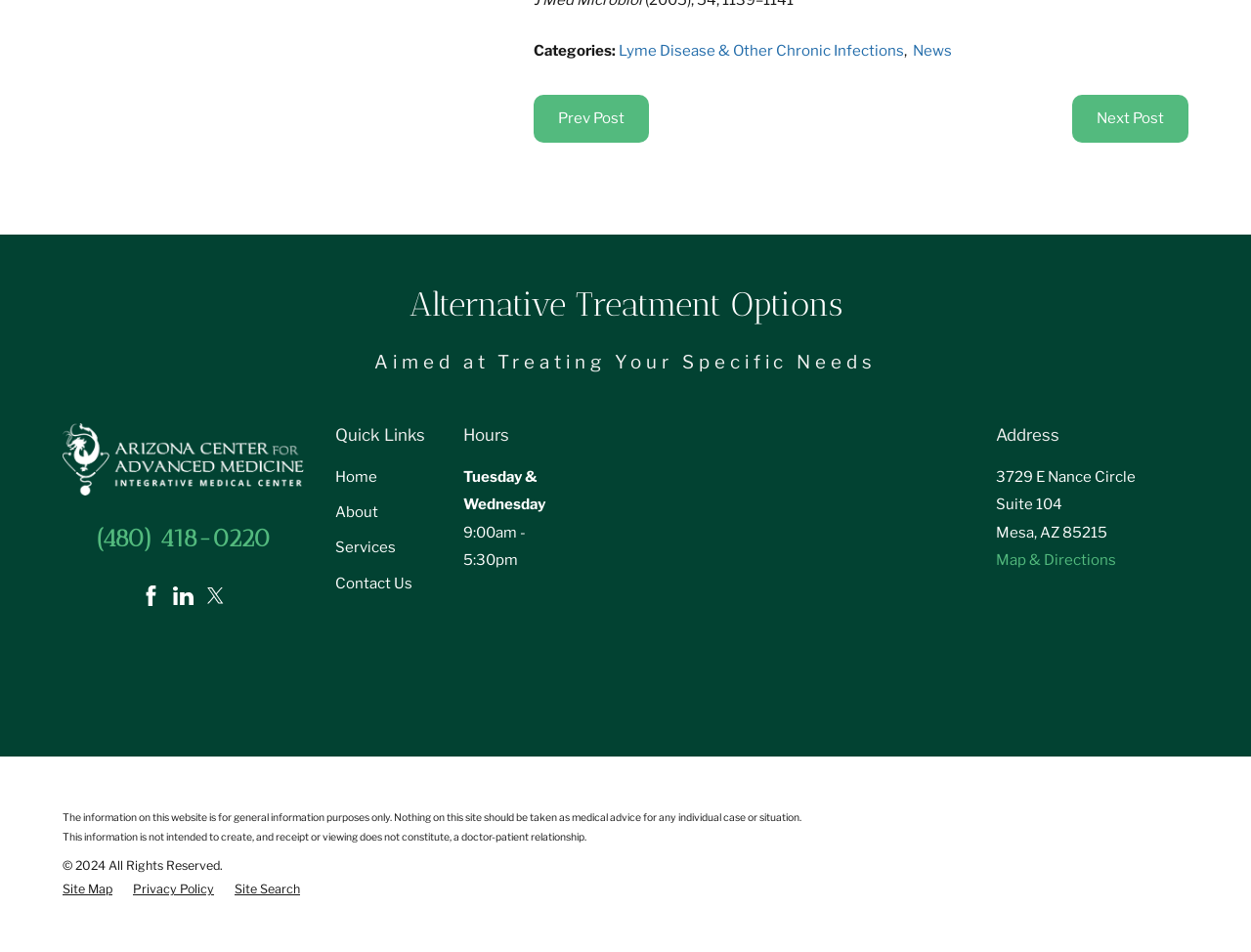Answer the question in one word or a short phrase:
What is the name of the medical center?

Arizona Center for Advanced Medicine